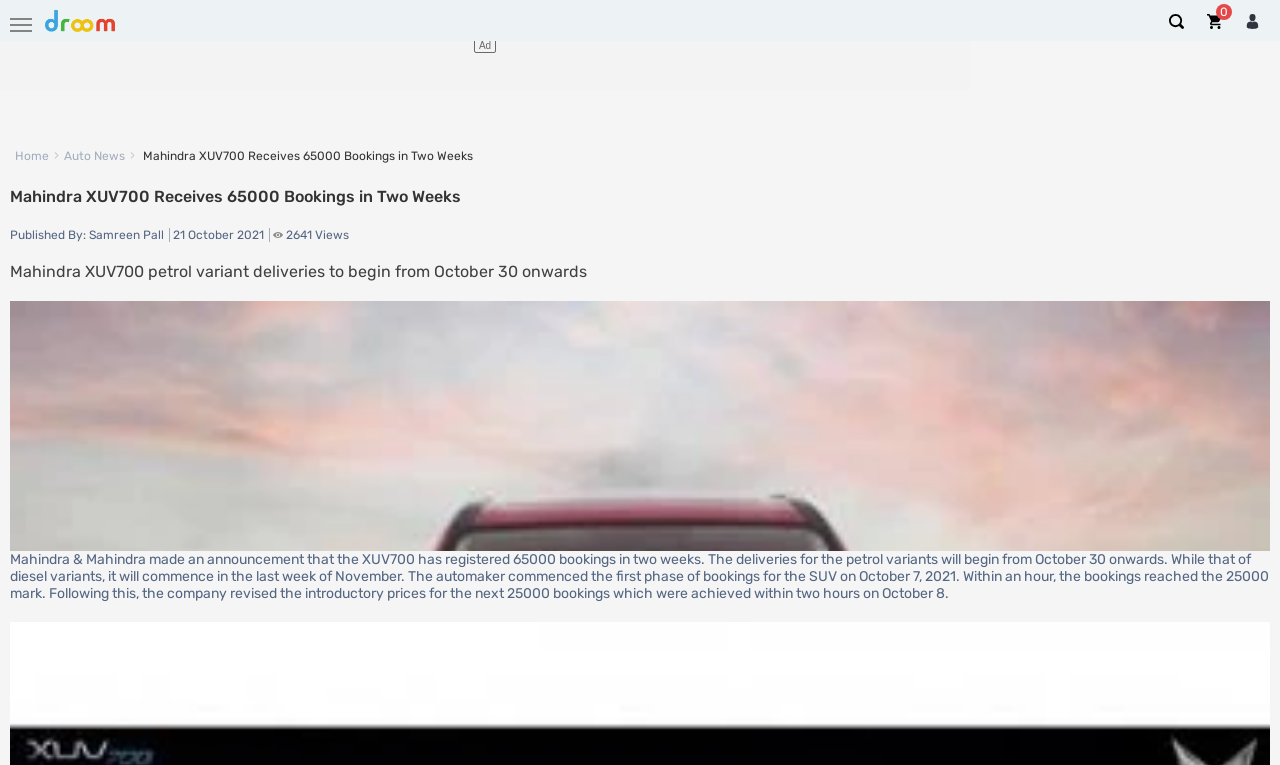What is the current number of views for the article?
Can you provide a detailed and comprehensive answer to the question?

The answer can be found in the section of the webpage that displays the number of views, which shows the current number of views as 2641.